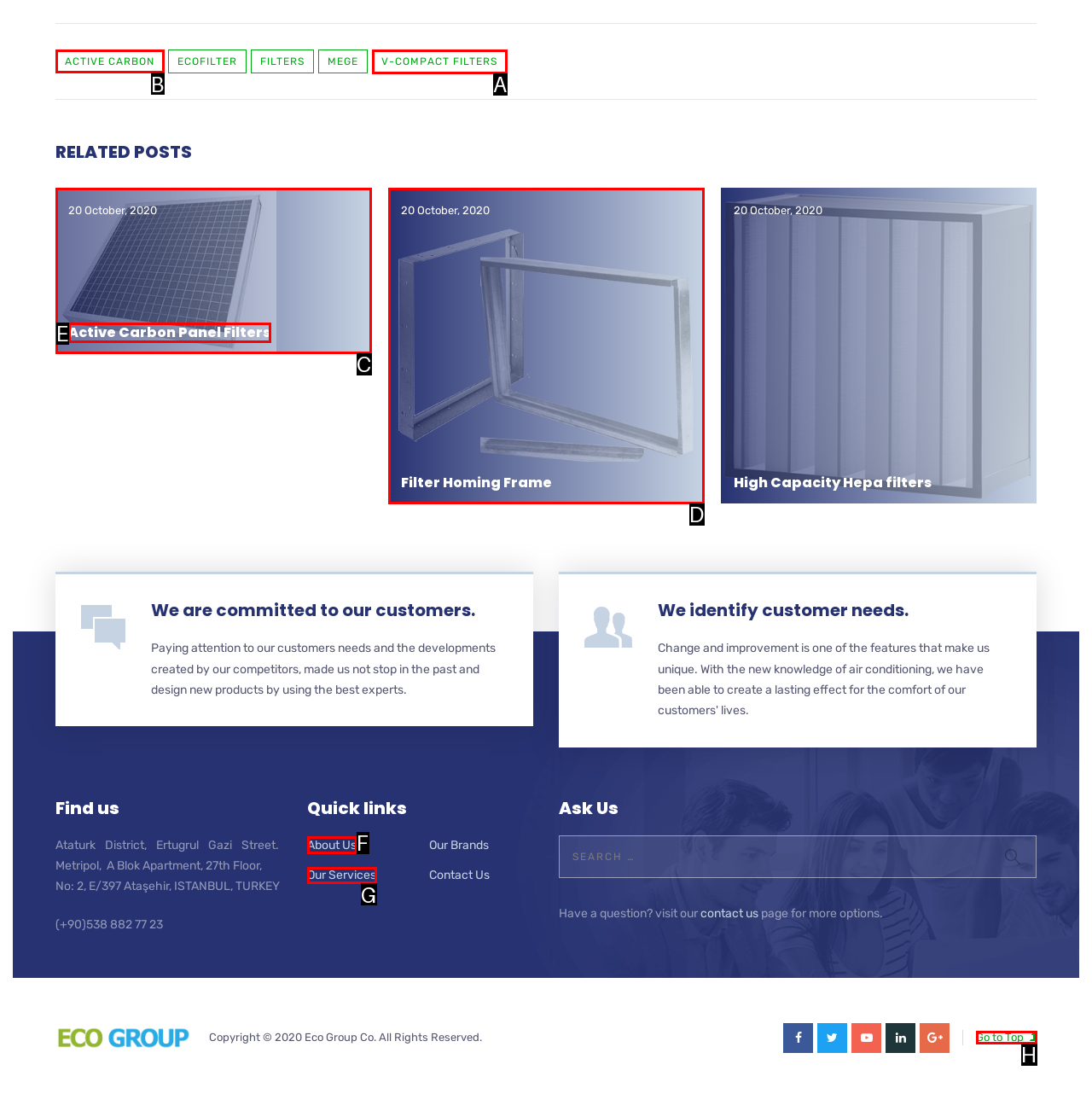Identify the HTML element to click to fulfill this task: Go to previous page
Answer with the letter from the given choices.

None